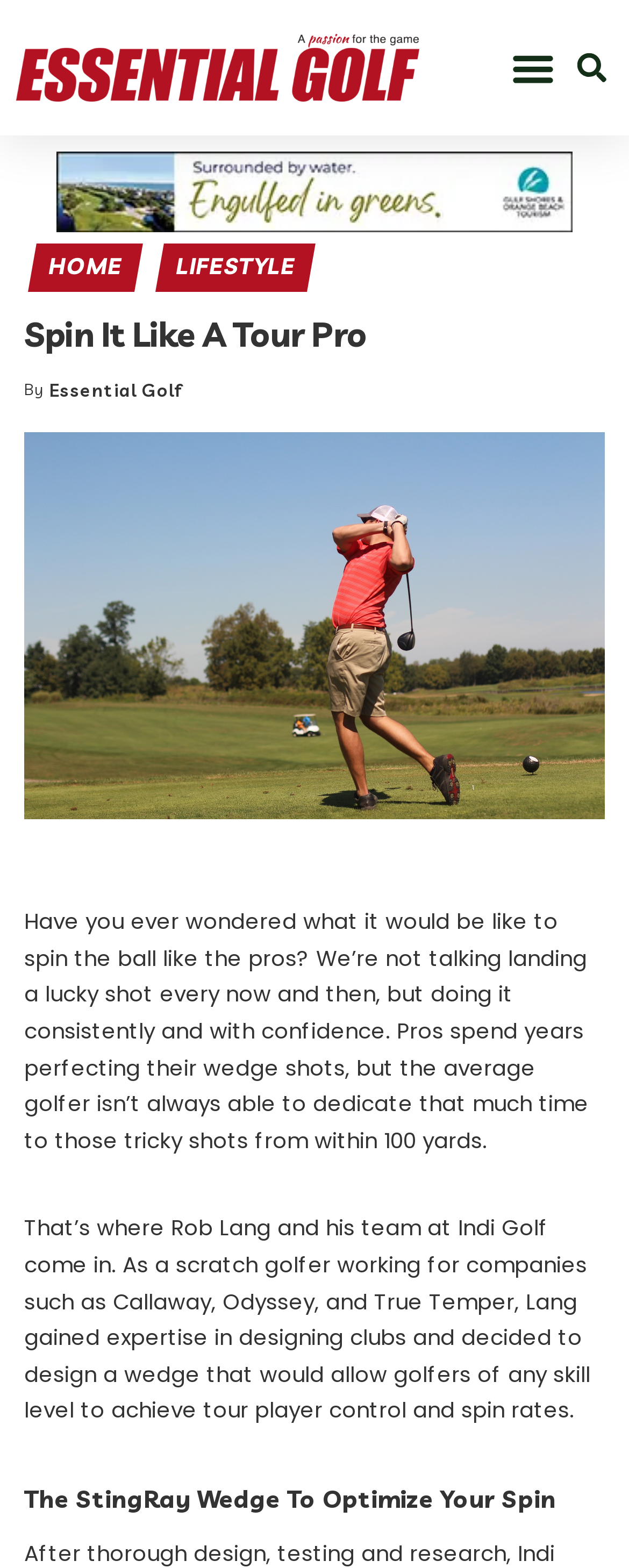What is the name of the company behind the StingRay wedge?
Based on the image, answer the question in a detailed manner.

The company behind the StingRay wedge is Indi Golf, which is mentioned in the text as the company founded by Rob Lang.